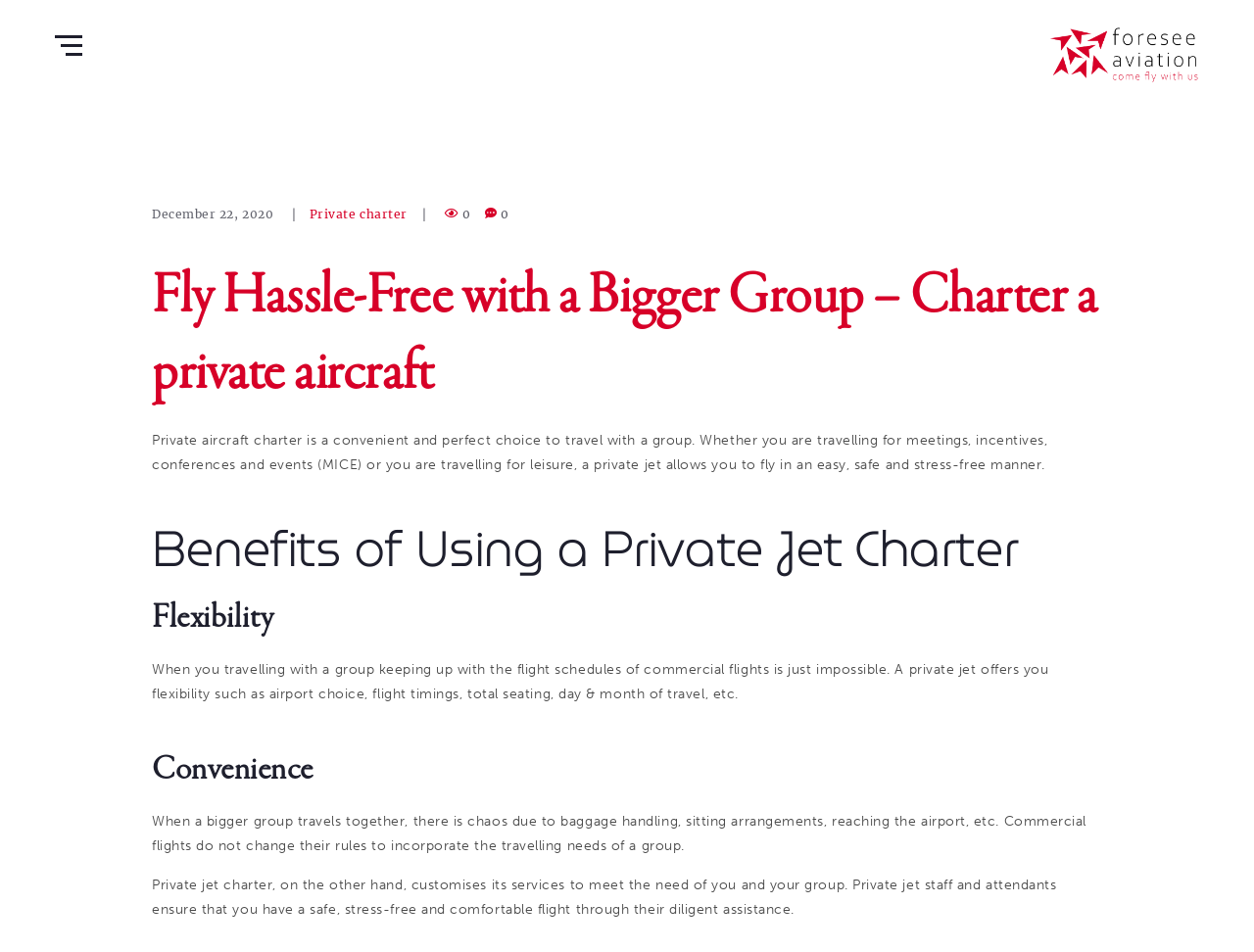Provide a brief response in the form of a single word or phrase:
What does private jet staff and attendants provide?

Diligent assistance